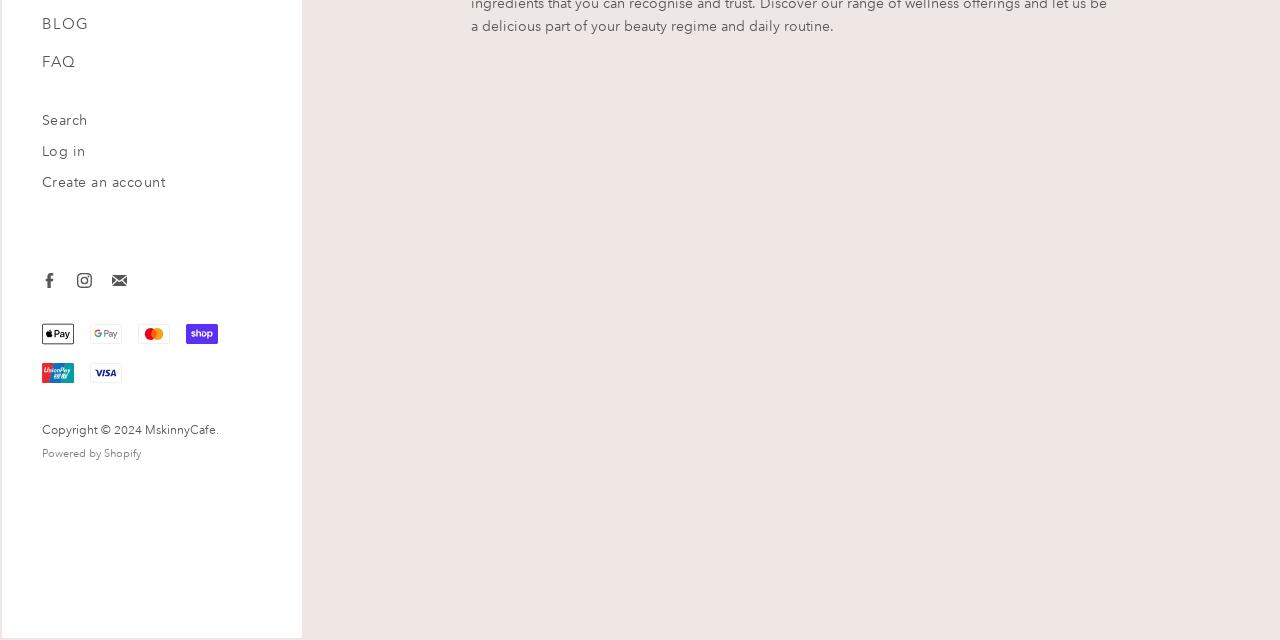Using the provided element description, identify the bounding box coordinates as (top-left x, top-left y, bottom-right x, bottom-right y). Ensure all values are between 0 and 1. Description: Log in

[0.033, 0.224, 0.067, 0.25]